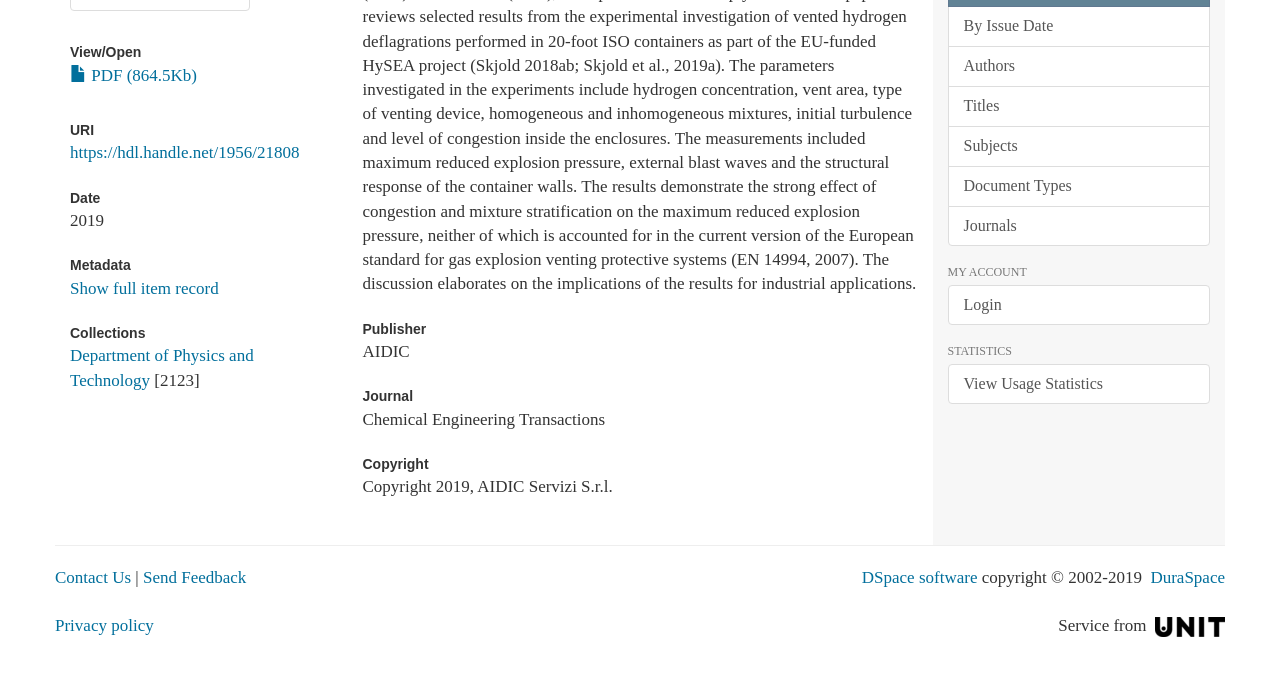Given the description: "View Usage Statistics", determine the bounding box coordinates of the UI element. The coordinates should be formatted as four float numbers between 0 and 1, [left, top, right, bottom].

[0.74, 0.54, 0.945, 0.601]